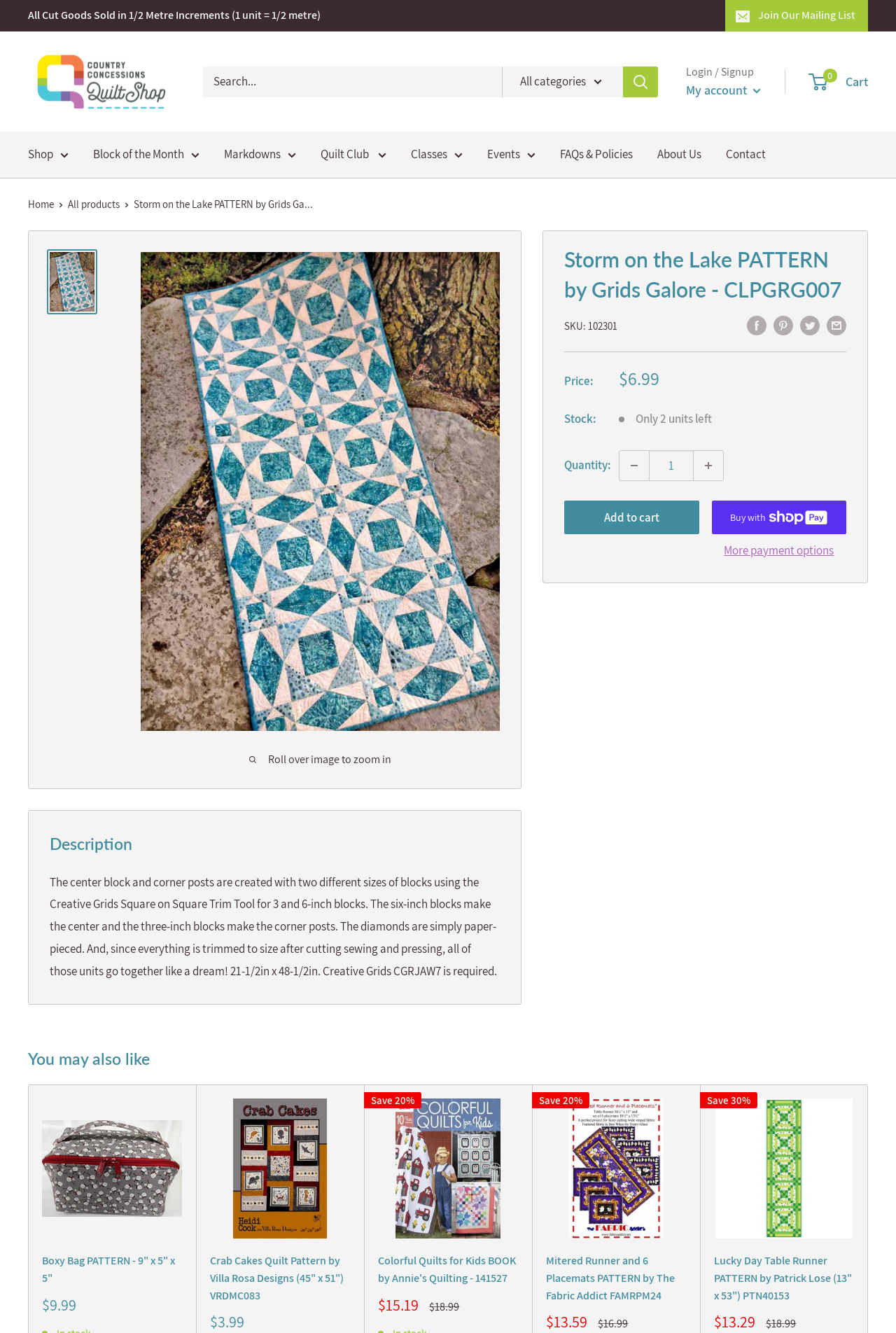Locate the bounding box of the UI element with the following description: "All products".

[0.076, 0.148, 0.134, 0.158]